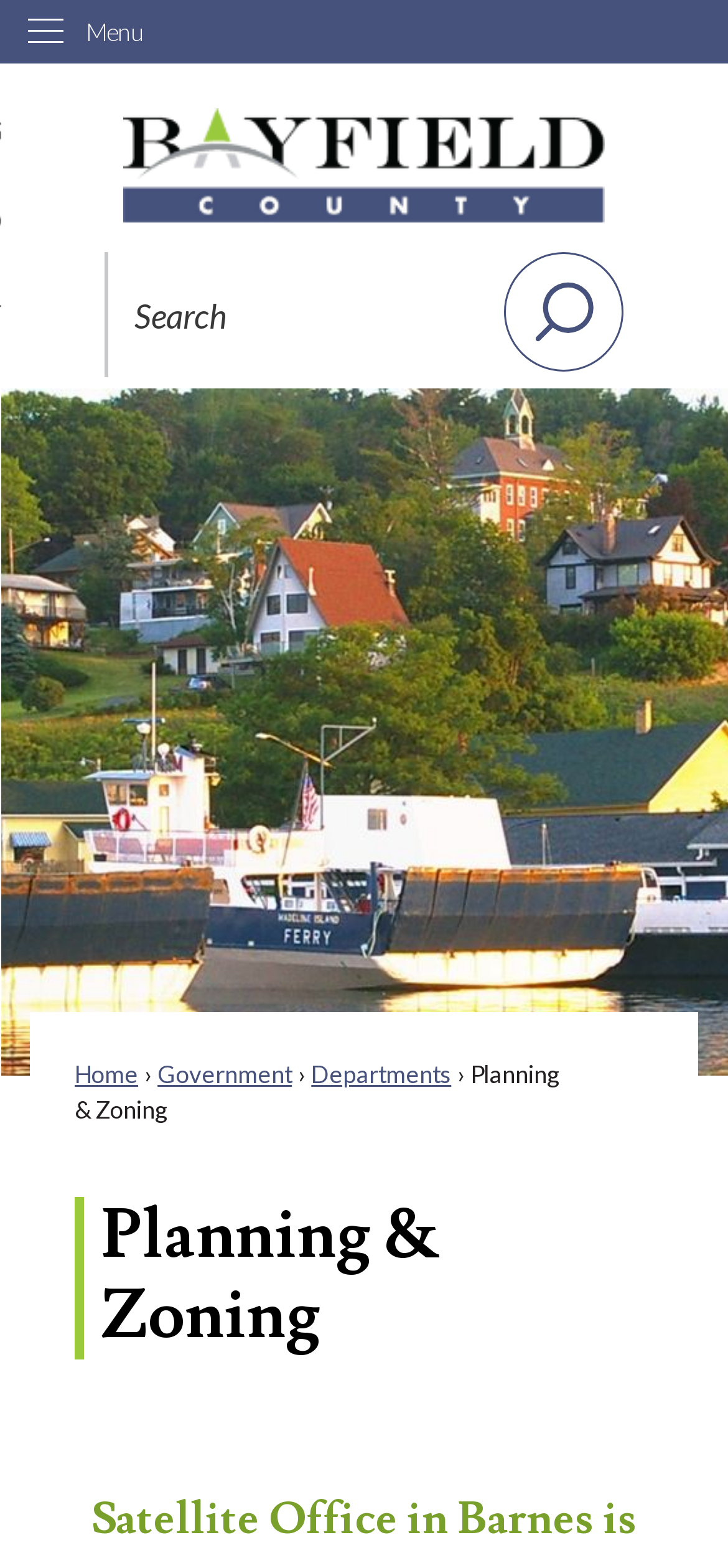Is the search function required?
Provide a thorough and detailed answer to the question.

I found the answer by analyzing the textbox 'Search' which has a 'required' attribute set to 'False', indicating that the search function is not required.